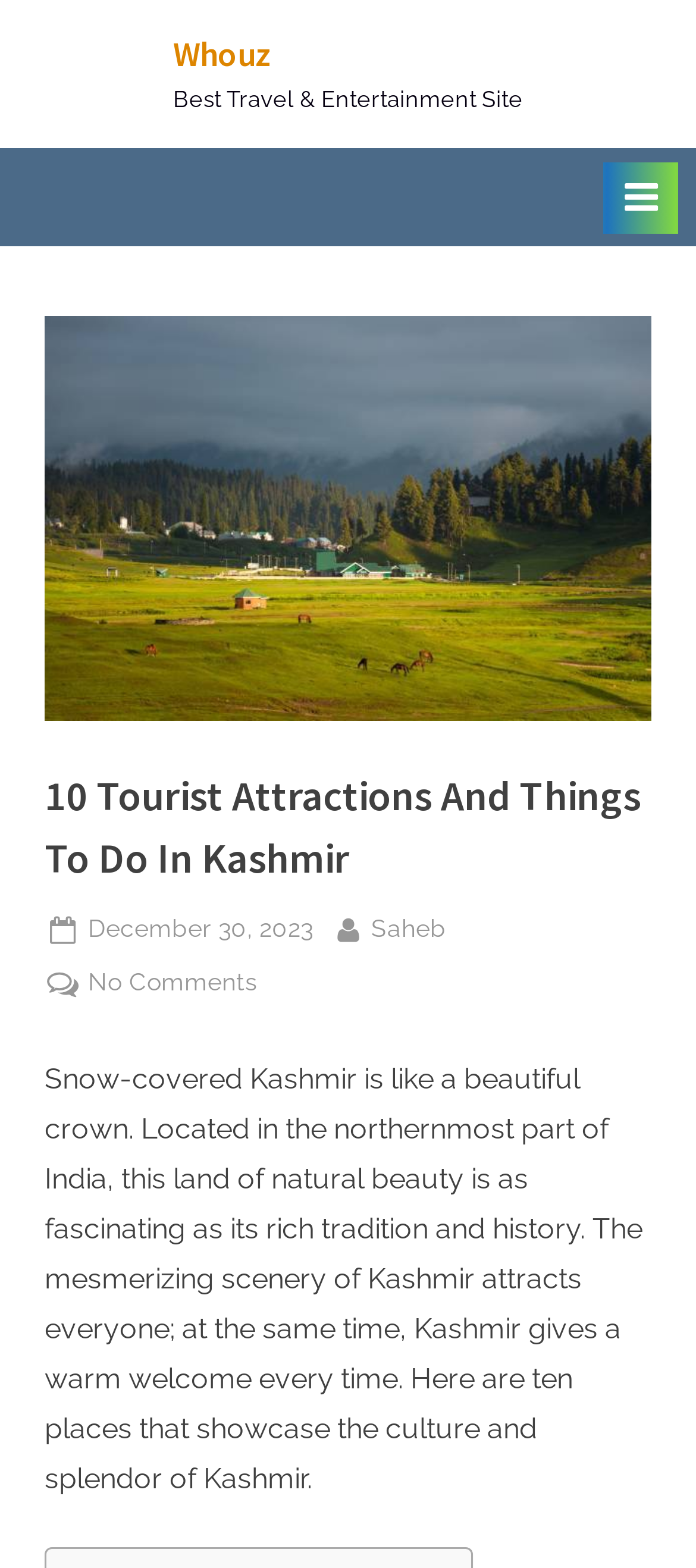How many comments are there on the article?
Please ensure your answer is as detailed and informative as possible.

The number of comments on the article can be found by looking at the link element that says 'No Comments on 10 Tourist Attractions And Things To Do In Kashmir', which indicates that there are no comments on the article.